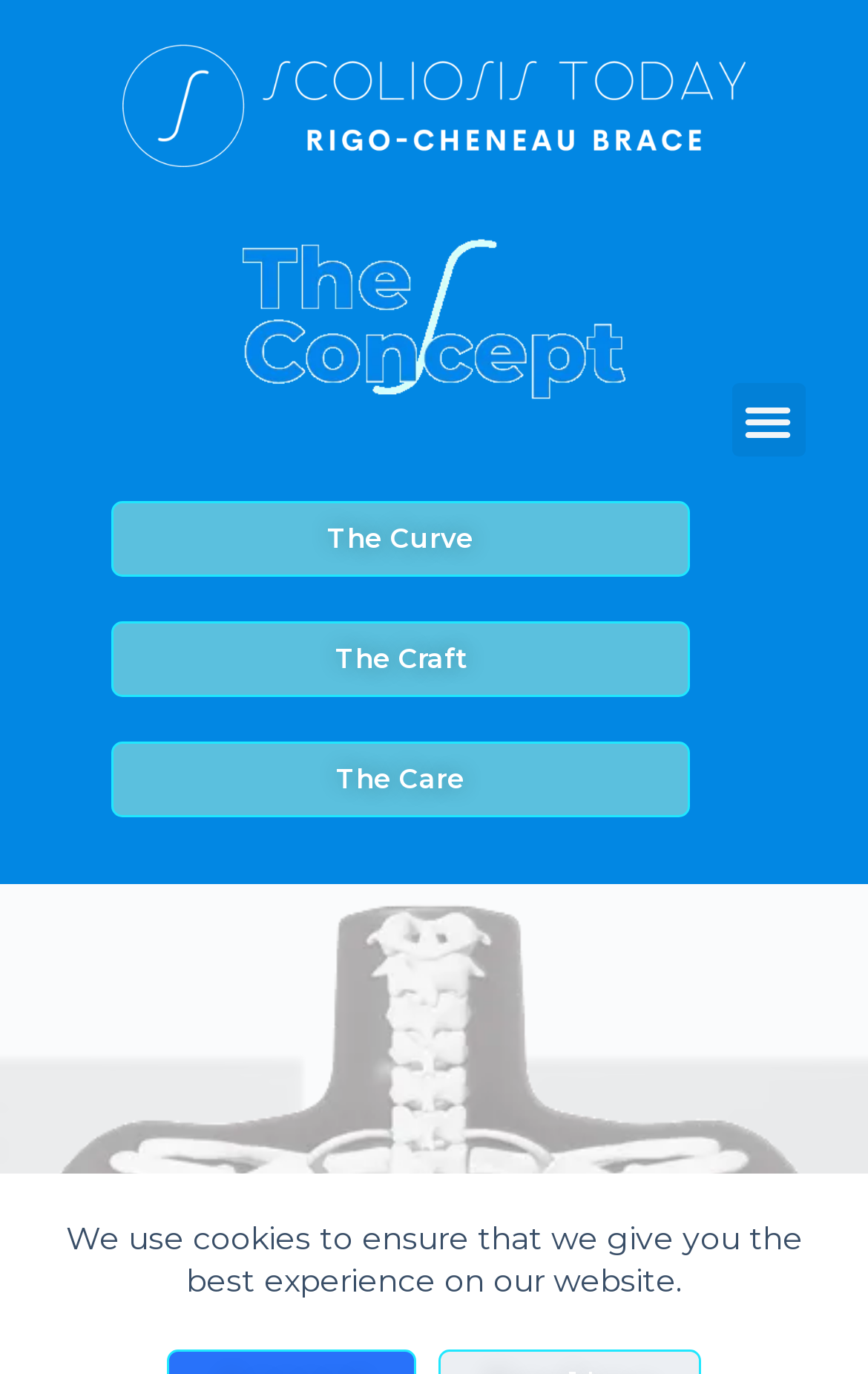Please respond to the question with a concise word or phrase:
How many main menu items are there?

3